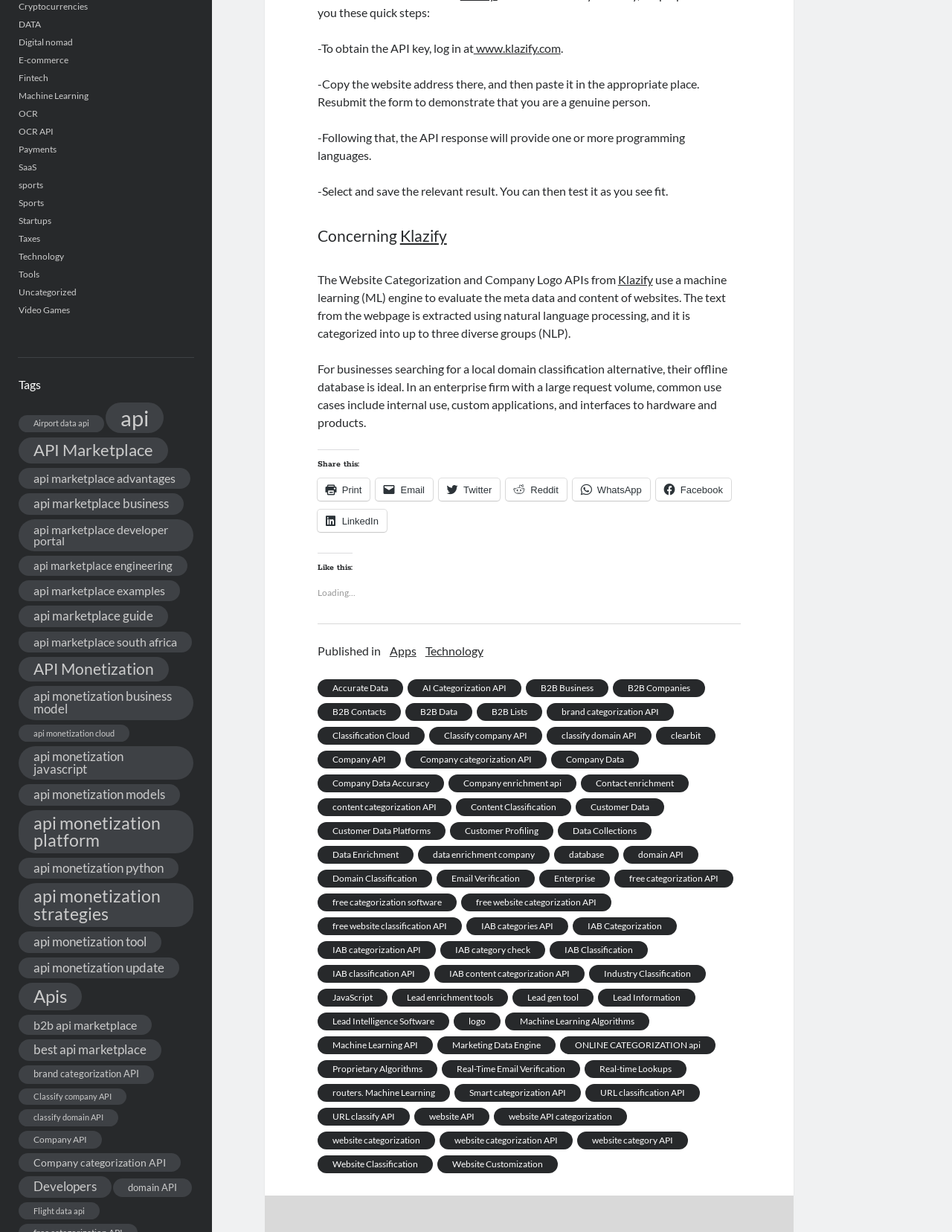Using the provided description Reddit, find the bounding box coordinates for the UI element. Provide the coordinates in (top-left x, top-left y, bottom-right x, bottom-right y) format, ensuring all values are between 0 and 1.

[0.531, 0.388, 0.595, 0.407]